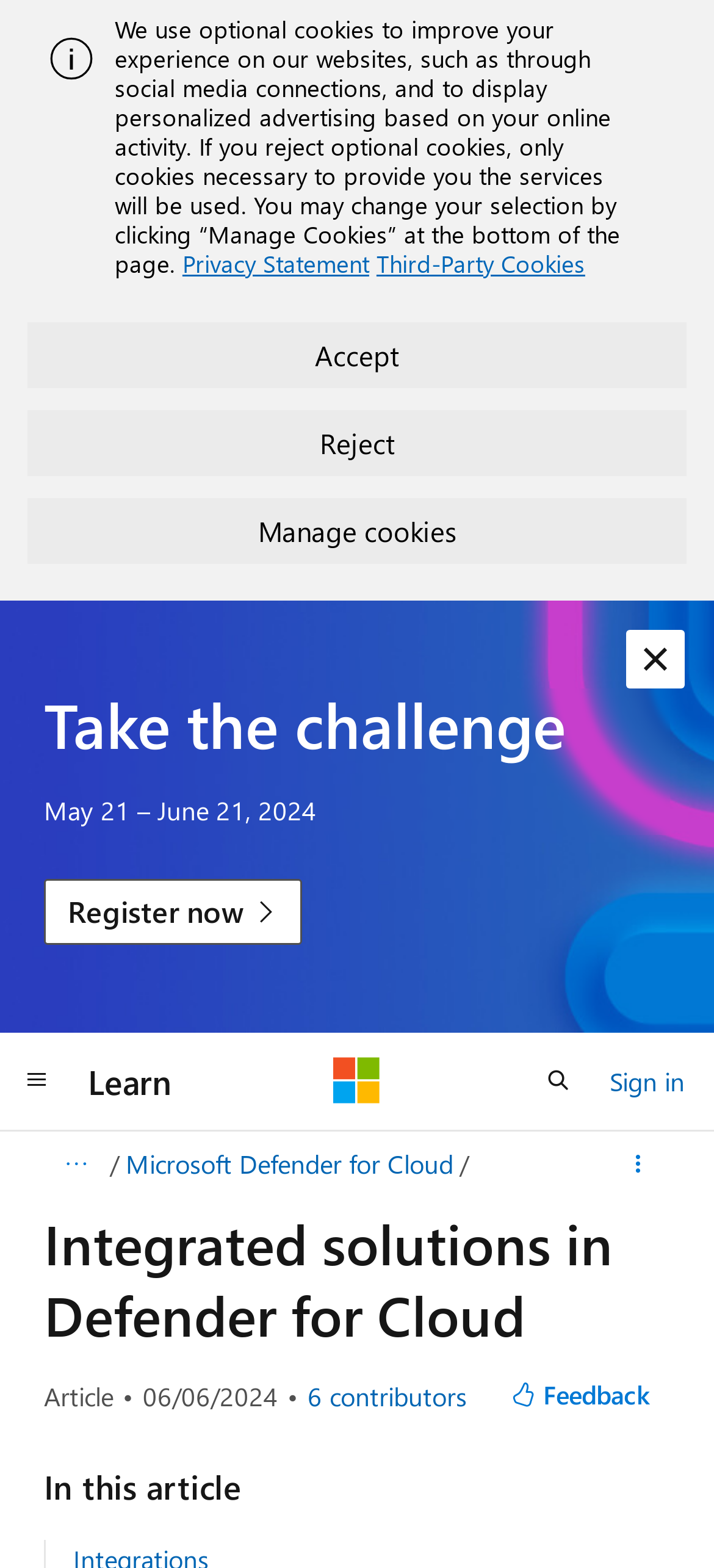Using the webpage screenshot, find the UI element described by How to. Provide the bounding box coordinates in the format (top-left x, top-left y, bottom-right x, bottom-right y), ensuring all values are floating point numbers between 0 and 1.

None